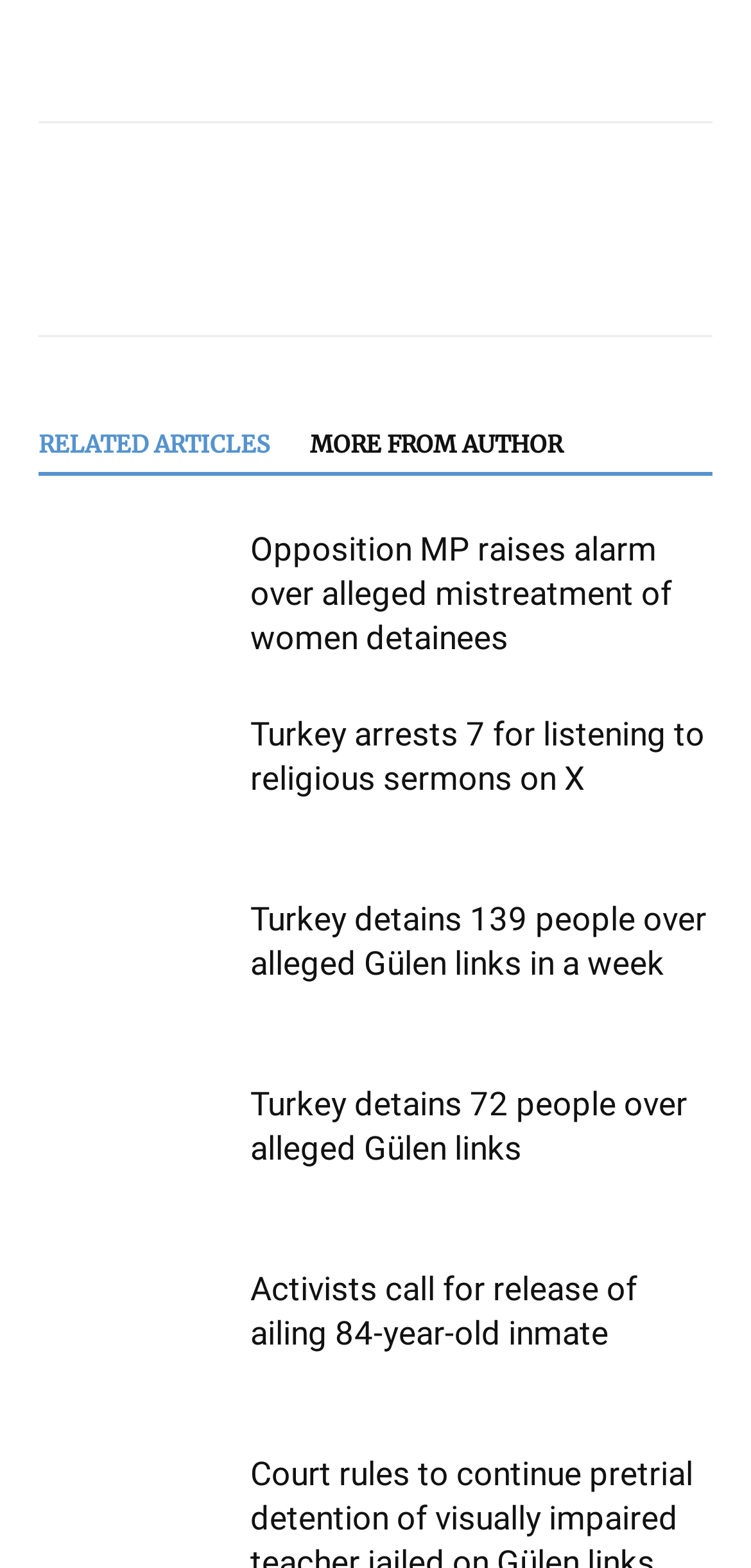Please specify the bounding box coordinates of the clickable section necessary to execute the following command: "Check out MORE FROM AUTHOR".

[0.413, 0.267, 0.803, 0.301]